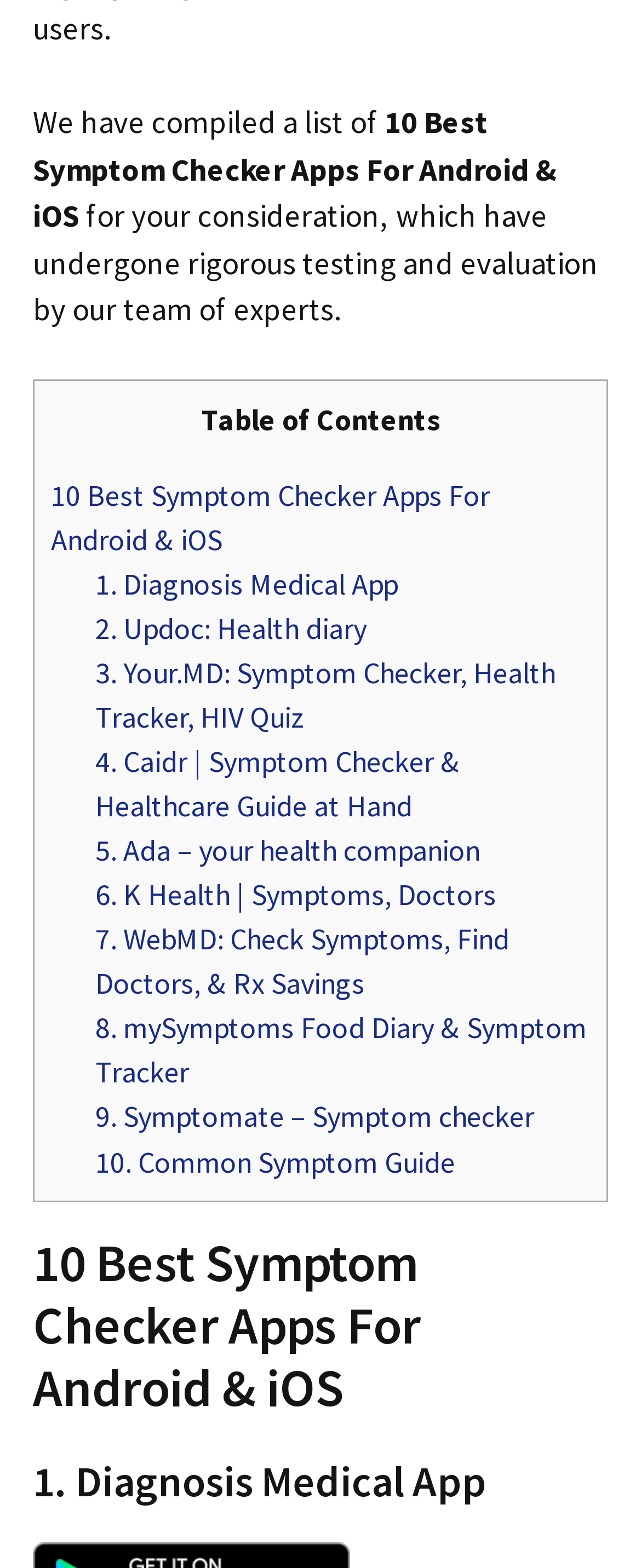Locate the bounding box coordinates of the clickable region to complete the following instruction: "Learn about mastering self-confidence."

None